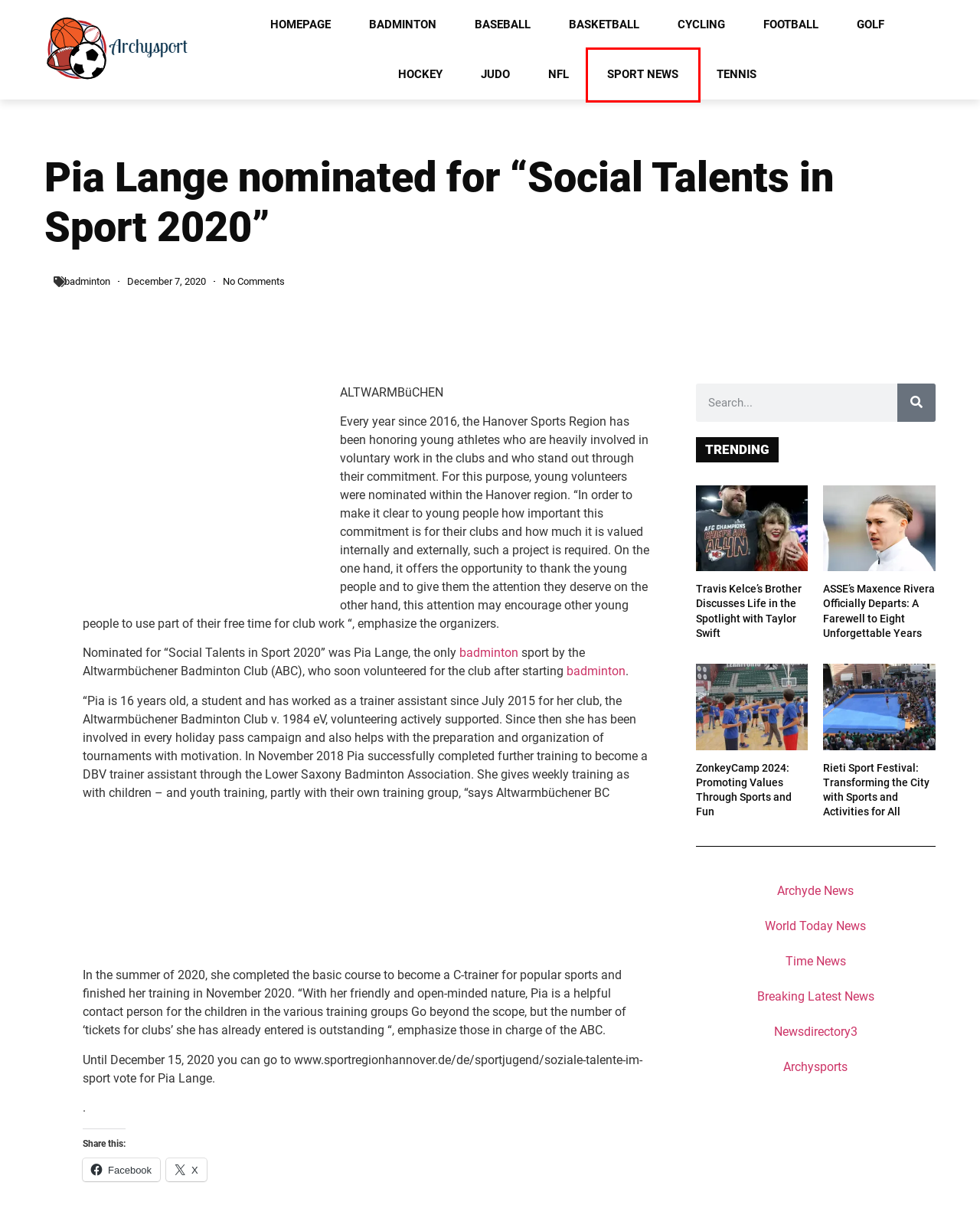Look at the given screenshot of a webpage with a red rectangle bounding box around a UI element. Pick the description that best matches the new webpage after clicking the element highlighted. The descriptions are:
A. judo Archives - Archysport
B. badminton Archives - Archysport
C. Travis Kelce's Brother Discusses Life in the Spotlight with Taylor Swift - Archysport
D. Tennis Archives - Archysport
E. Cycling Archives - Archysport
F. basketball Archives - Archysport
G. Sport news Archives - Archysport
H. Nfl Archives - Archysport

G